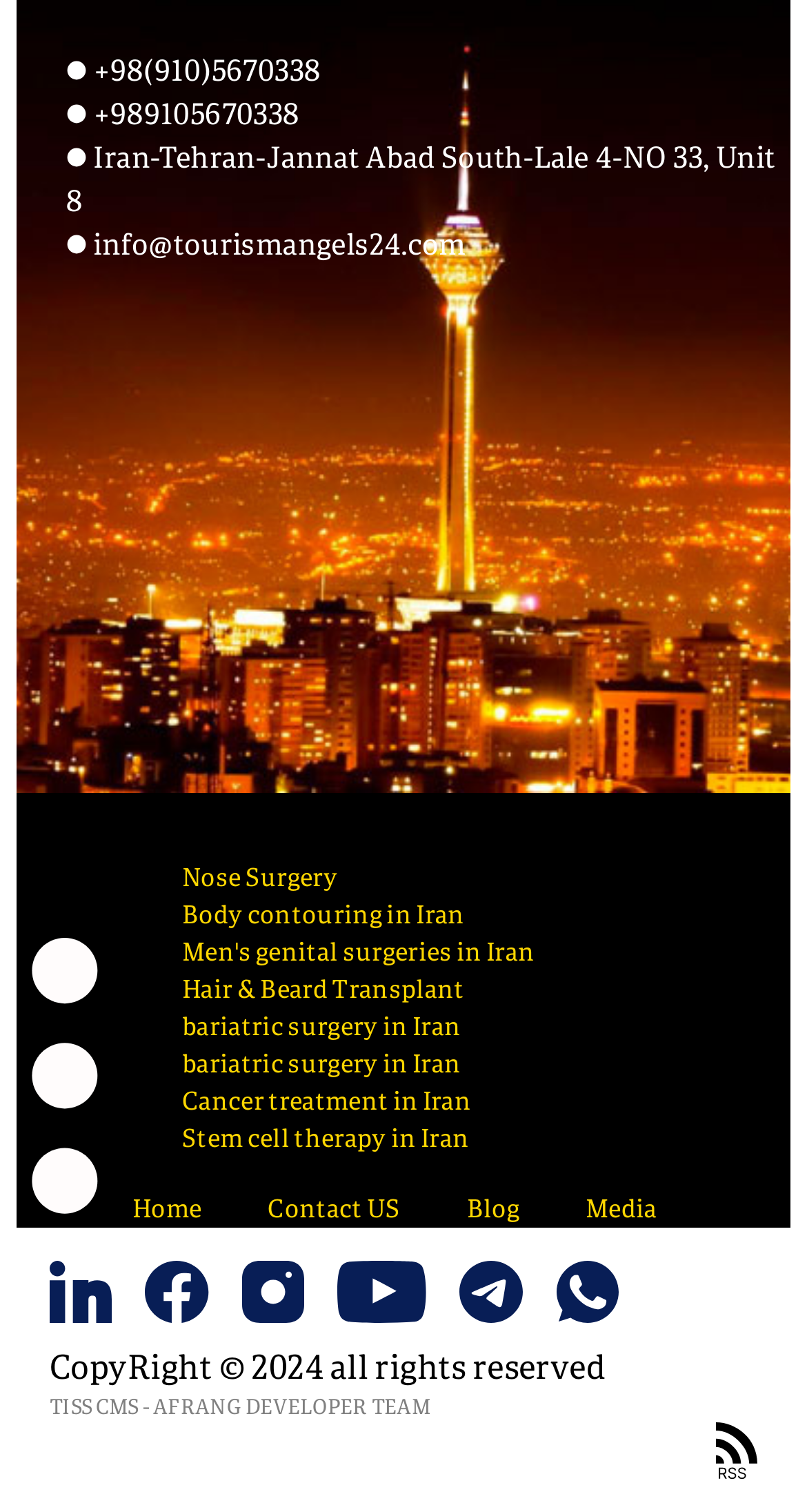Determine the bounding box coordinates for the clickable element to execute this instruction: "Click the 'Contact US' link". Provide the coordinates as four float numbers between 0 and 1, i.e., [left, top, right, bottom].

[0.332, 0.787, 0.496, 0.812]